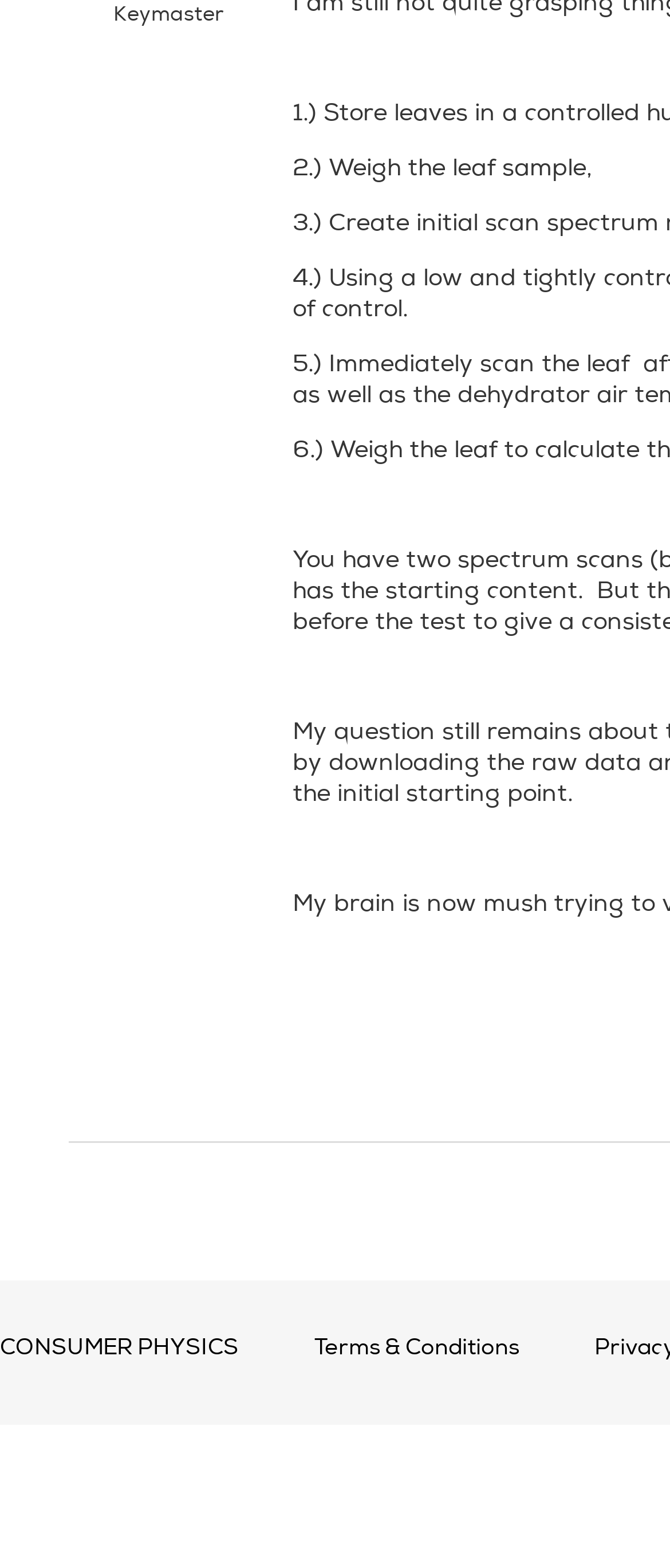Given the element description Terms & Conditions, specify the bounding box coordinates of the corresponding UI element in the format (top-left x, top-left y, bottom-right x, bottom-right y). All values must be between 0 and 1.

[0.469, 0.853, 0.774, 0.867]